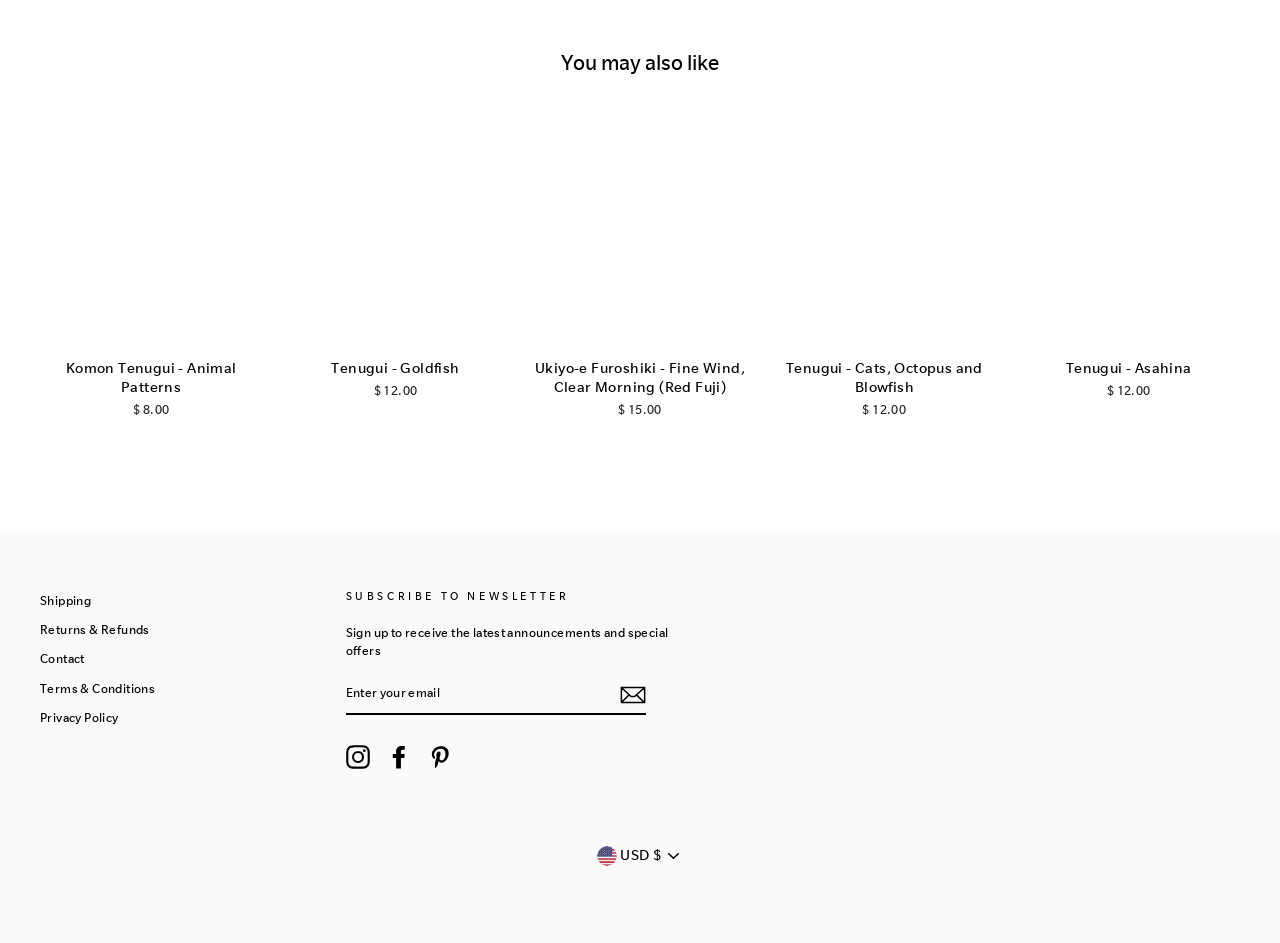Refer to the image and provide a thorough answer to this question:
How many social media links are there at the bottom of the page?

I counted the number of links with social media platform names, and there are 3 social media links at the bottom of the page, which are Instagram, Facebook, and Pinterest.